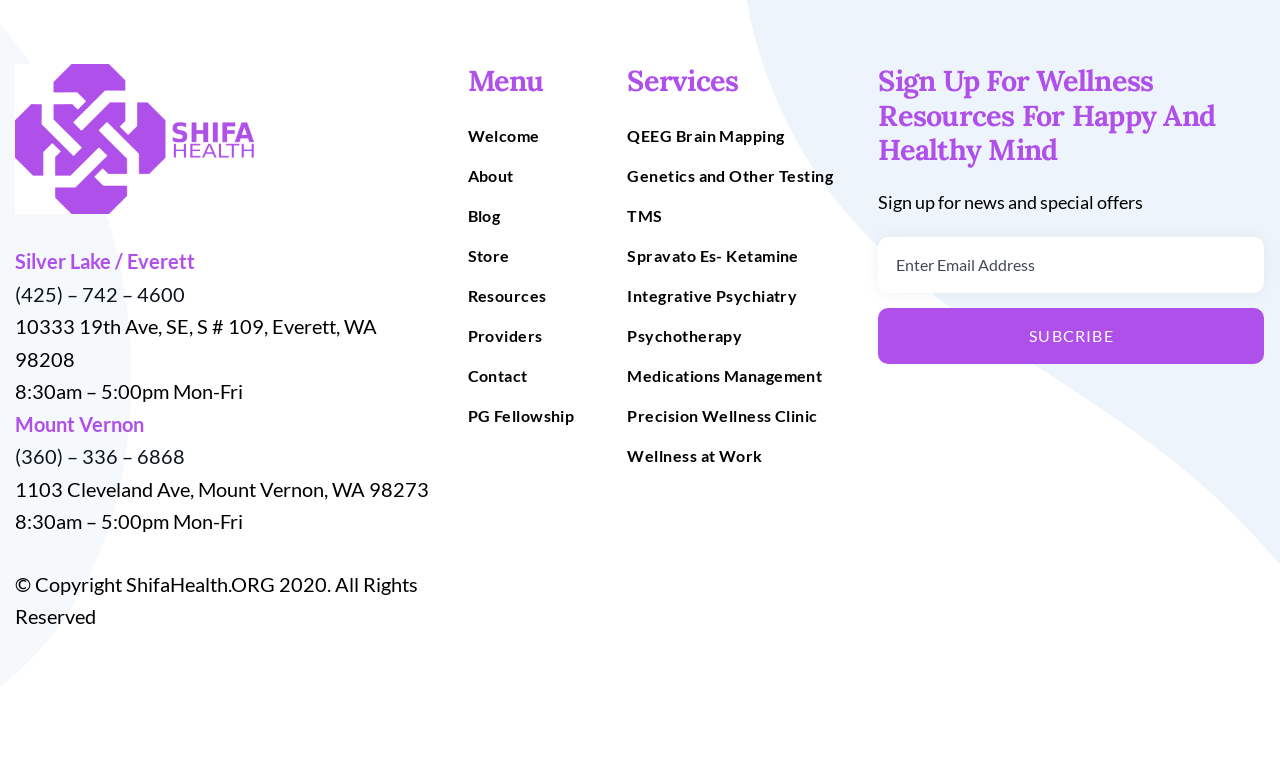What are the office hours of the Everett location?
Using the information presented in the image, please offer a detailed response to the question.

The office hours of the Everett location can be found in the address section of the webpage, which lists '8:30am - 5:00pm Mon-Fri' as the office hours for the location at '10333 19th Ave, SE, S # 109, Everett, WA 98208'.